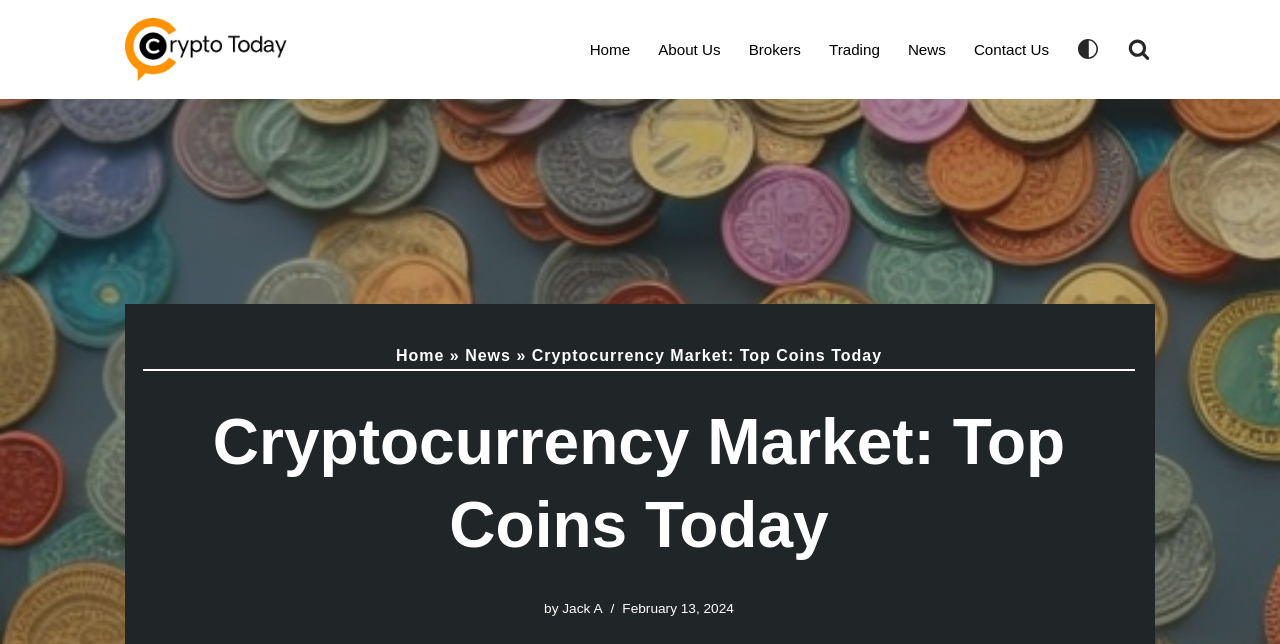Please specify the bounding box coordinates of the clickable region necessary for completing the following instruction: "switch to dark mode". The coordinates must consist of four float numbers between 0 and 1, i.e., [left, top, right, bottom].

[0.842, 0.061, 0.858, 0.092]